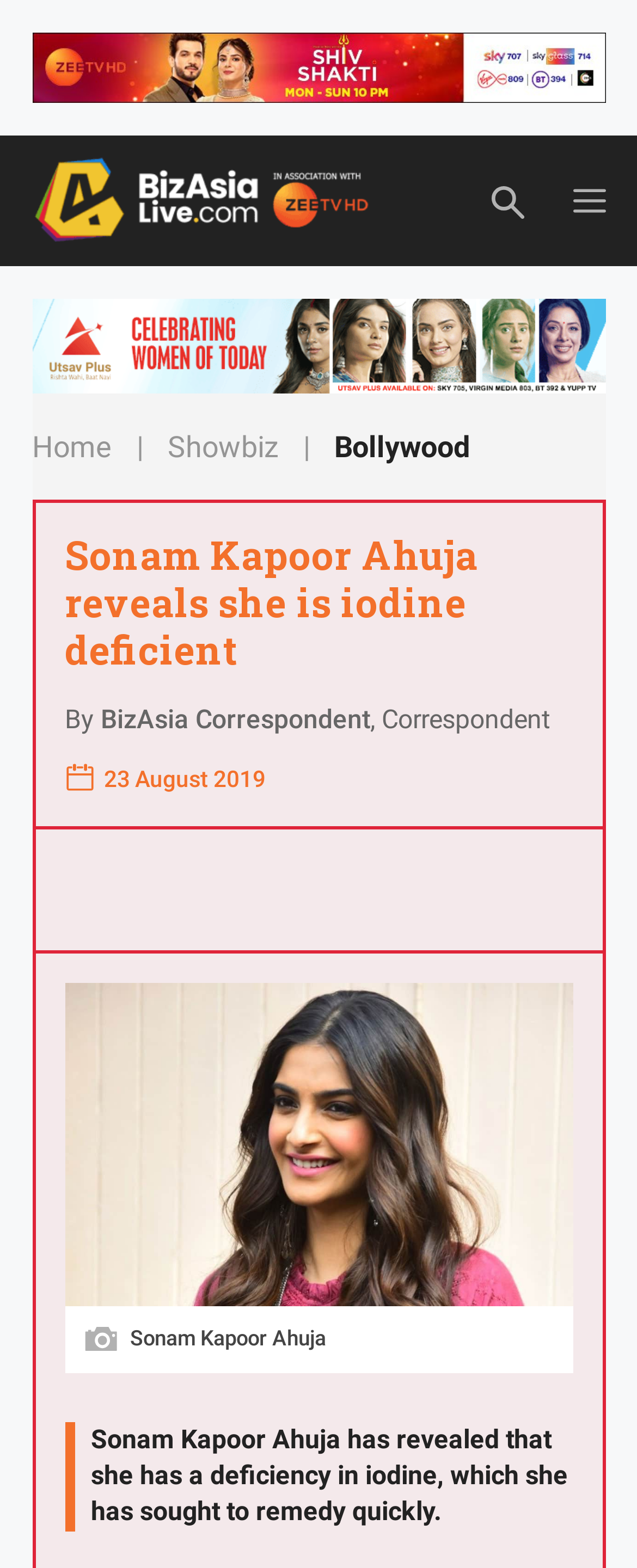Determine the bounding box coordinates of the region to click in order to accomplish the following instruction: "Read the article about Sonam Kapoor Ahuja". Provide the coordinates as four float numbers between 0 and 1, specifically [left, top, right, bottom].

[0.101, 0.34, 0.899, 0.43]